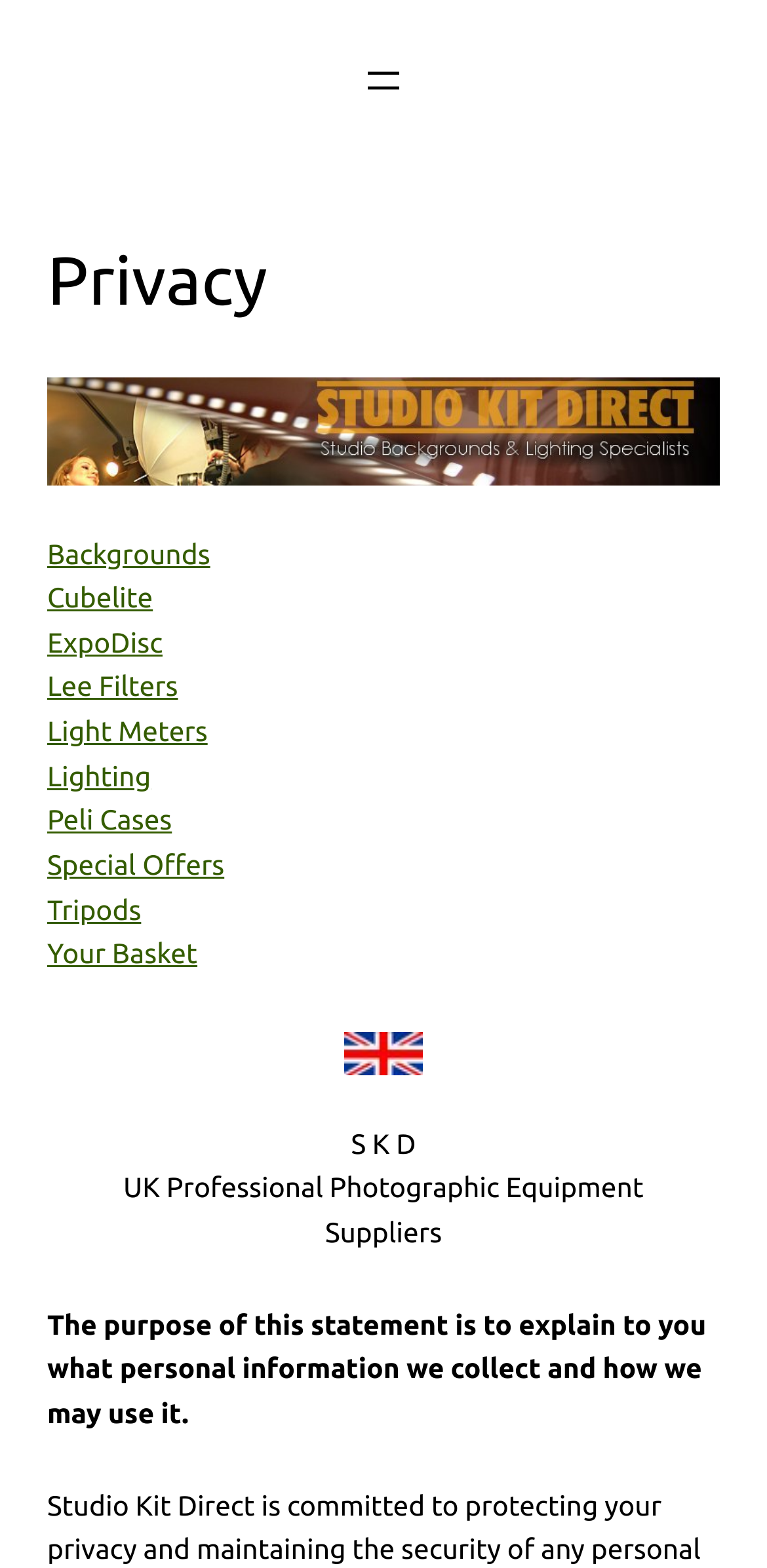Give a concise answer using one word or a phrase to the following question:
What is the name of the basket?

Your Basket